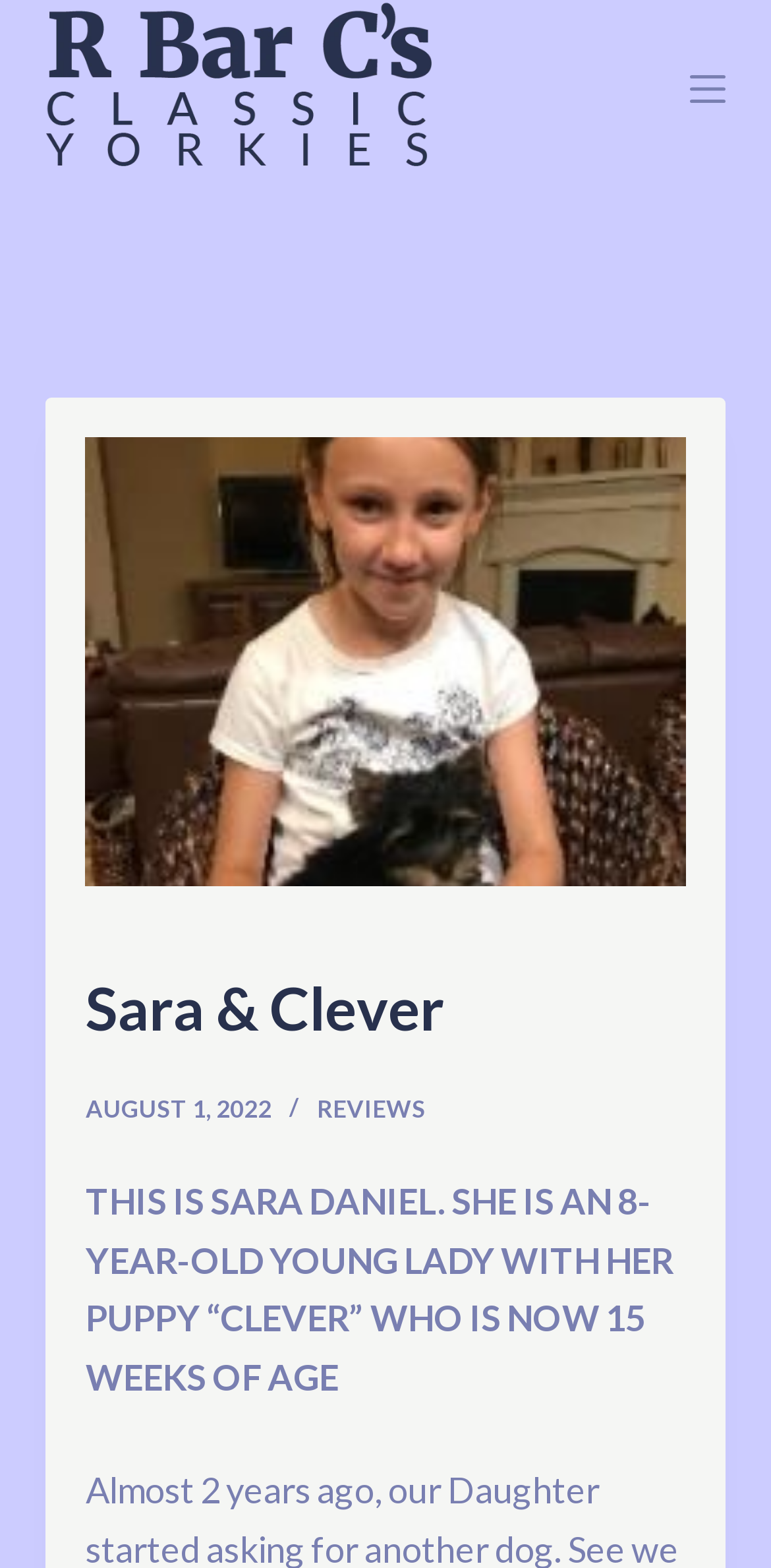What is the date mentioned on the webpage?
Give a detailed and exhaustive answer to the question.

The date is mentioned in the time element as 'AUGUST 1, 2022', which is a static text.